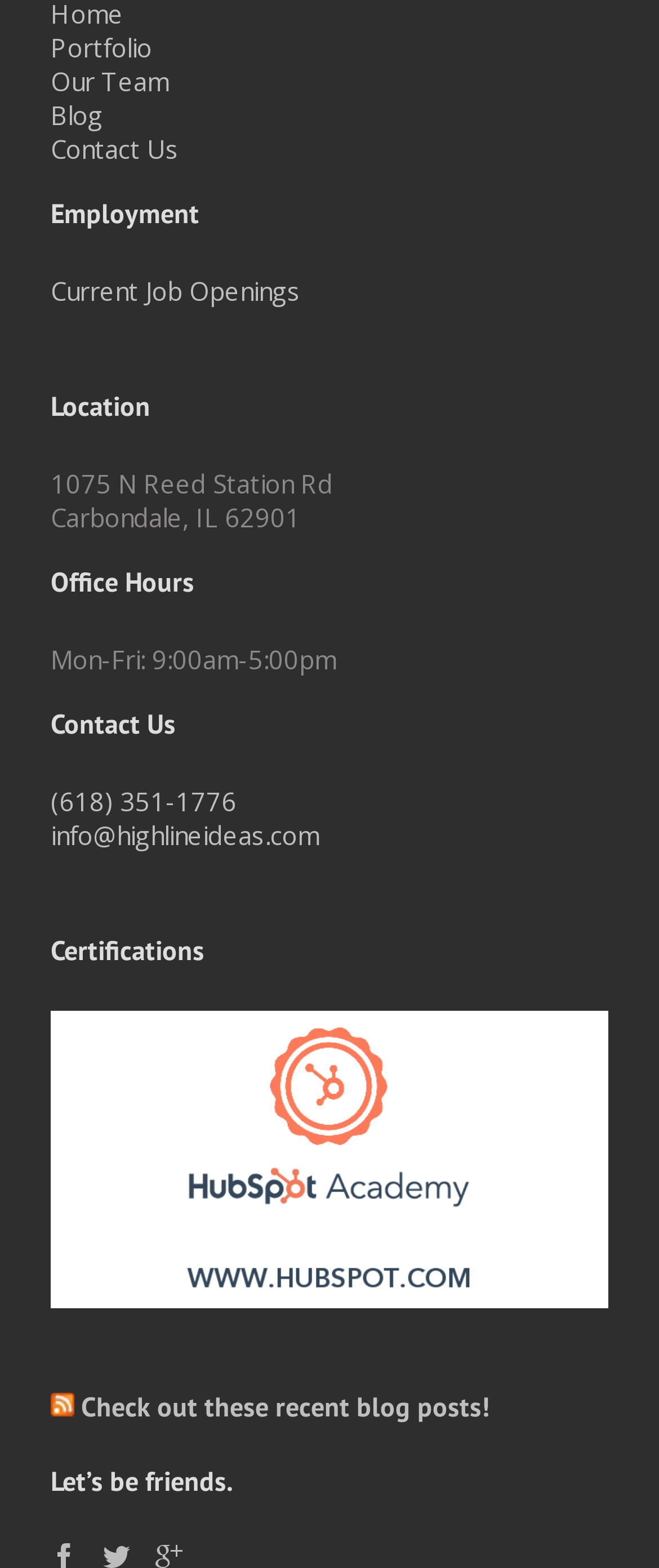Give a concise answer using one word or a phrase to the following question:
What is the company's email address?

info@highlineideas.com